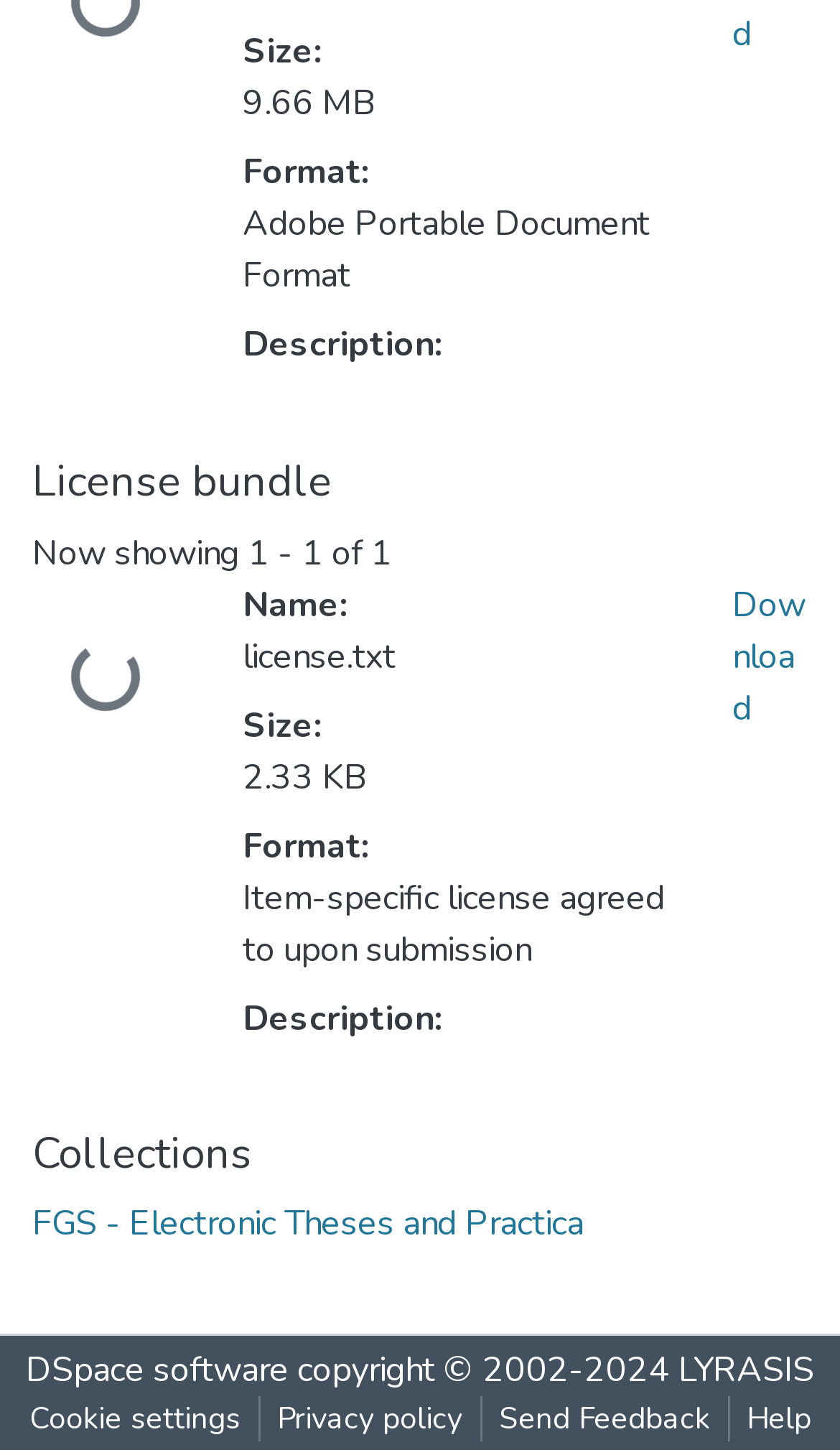Please determine the bounding box coordinates for the UI element described here. Use the format (top-left x, top-left y, bottom-right x, bottom-right y) with values bounded between 0 and 1: Privacy policy

[0.309, 0.963, 0.571, 0.994]